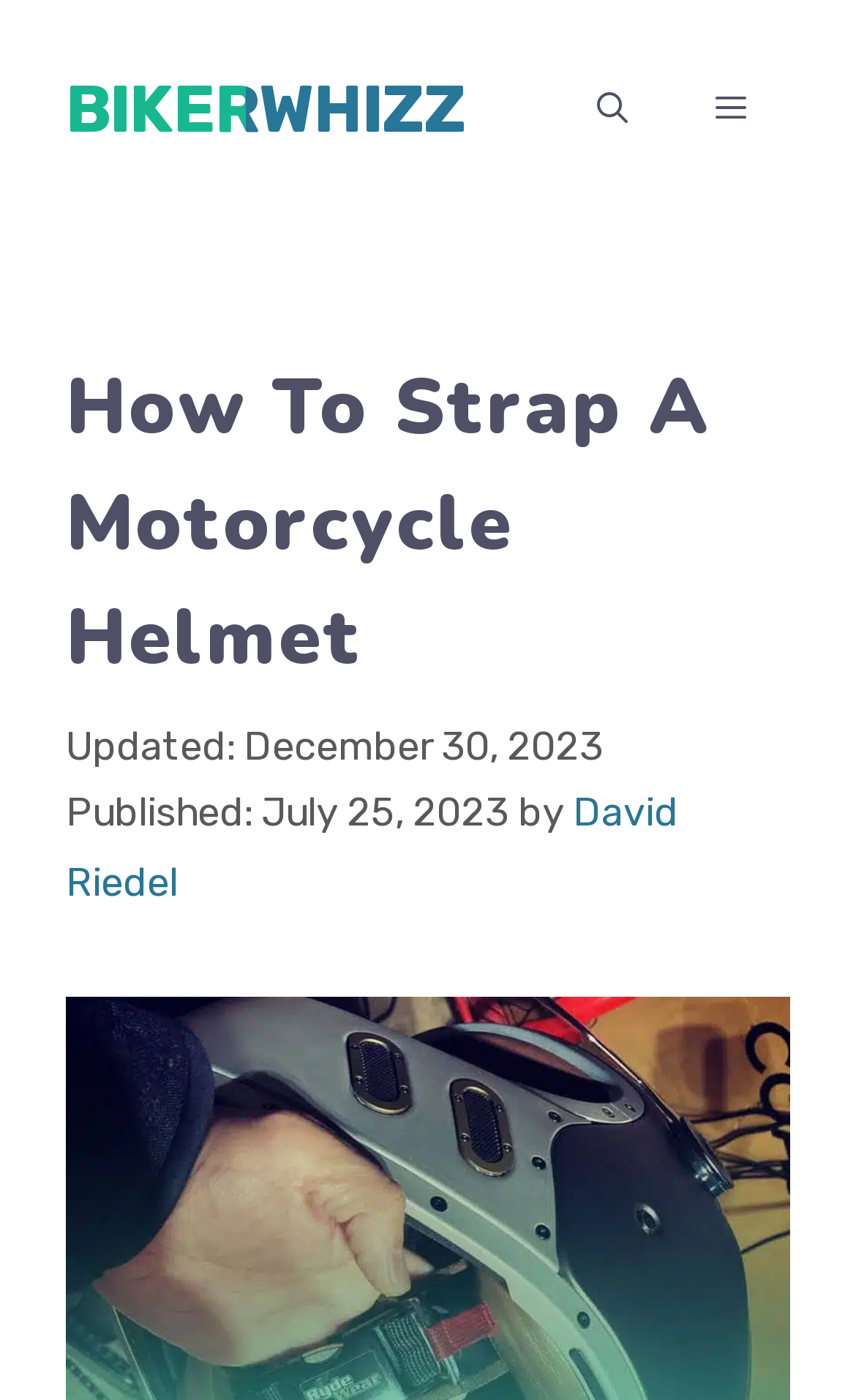Determine the bounding box coordinates for the UI element with the following description: "Bikerwhizz". The coordinates should be four float numbers between 0 and 1, represented as [left, top, right, bottom].

[0.077, 0.05, 0.544, 0.107]